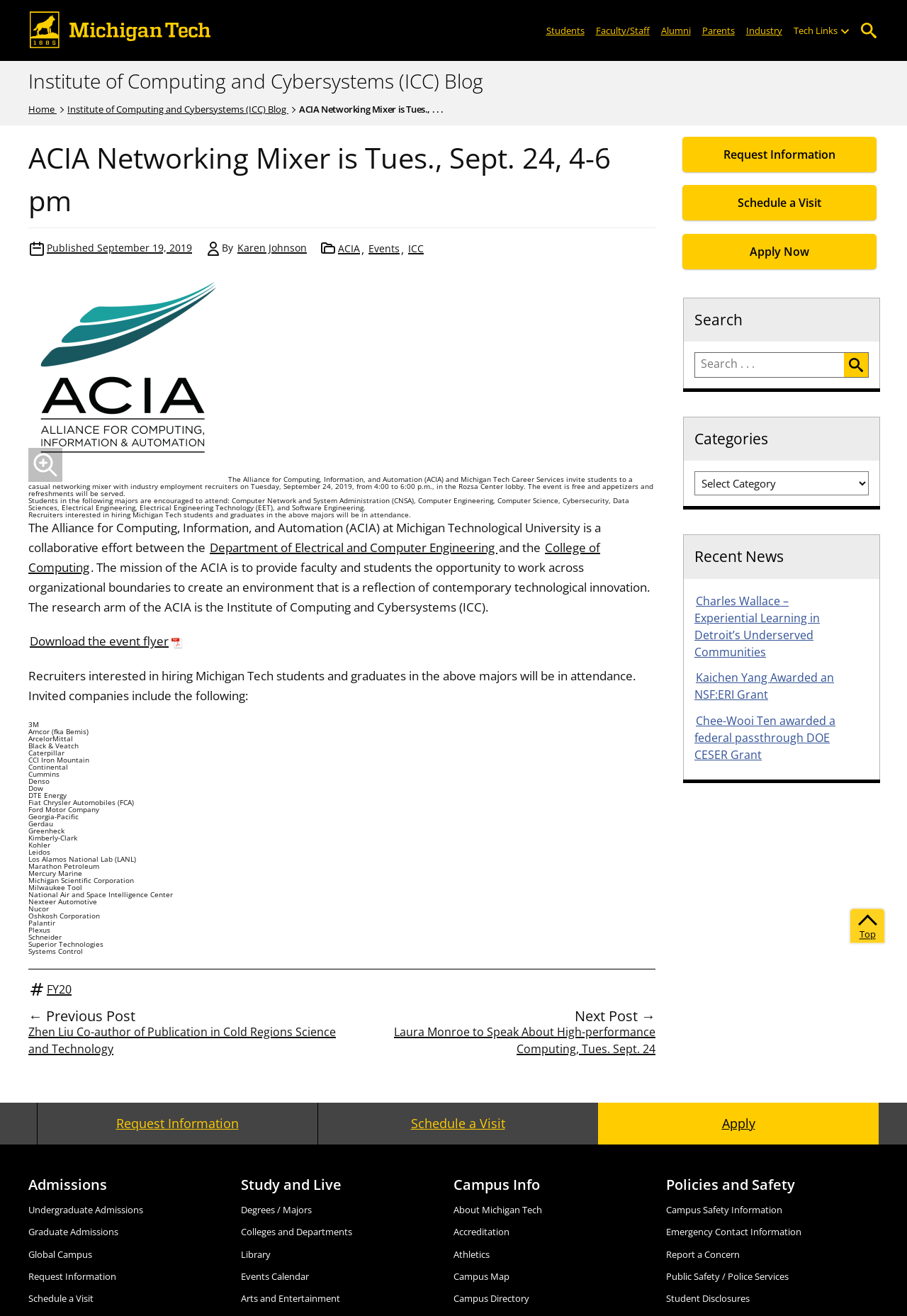What is the name of the author of the article?
Please provide a single word or phrase in response based on the screenshot.

Karen Johnson